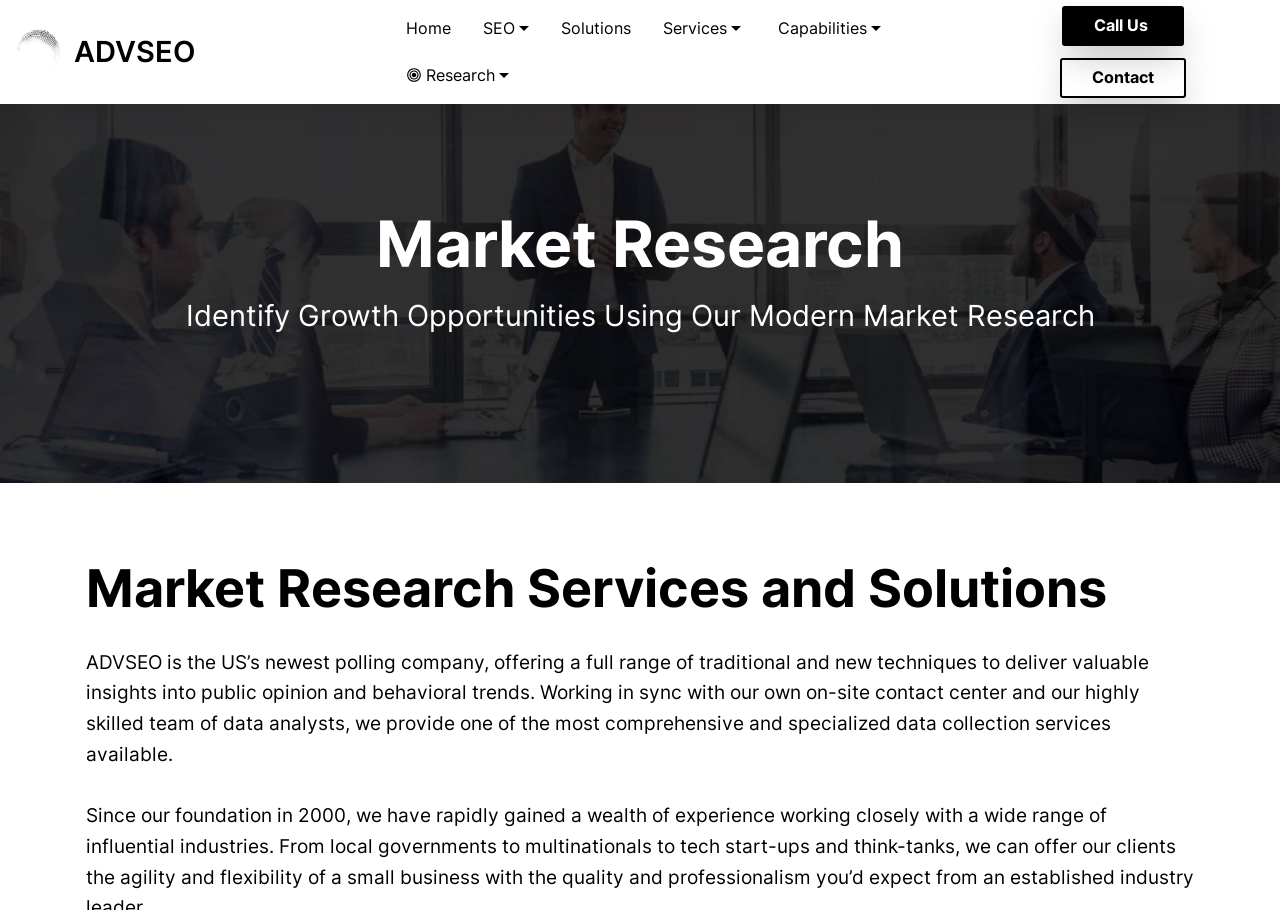Based on the image, provide a detailed response to the question:
How many marketing services are listed?

The webpage lists nine marketing services: Web Design, Web Development, Lead Generation, Pay-per-click (PPC), Social Media Marketing, Conversion Optimization, Reputation Management, and All Marketing Services. These services can be found in the top navigation menu.